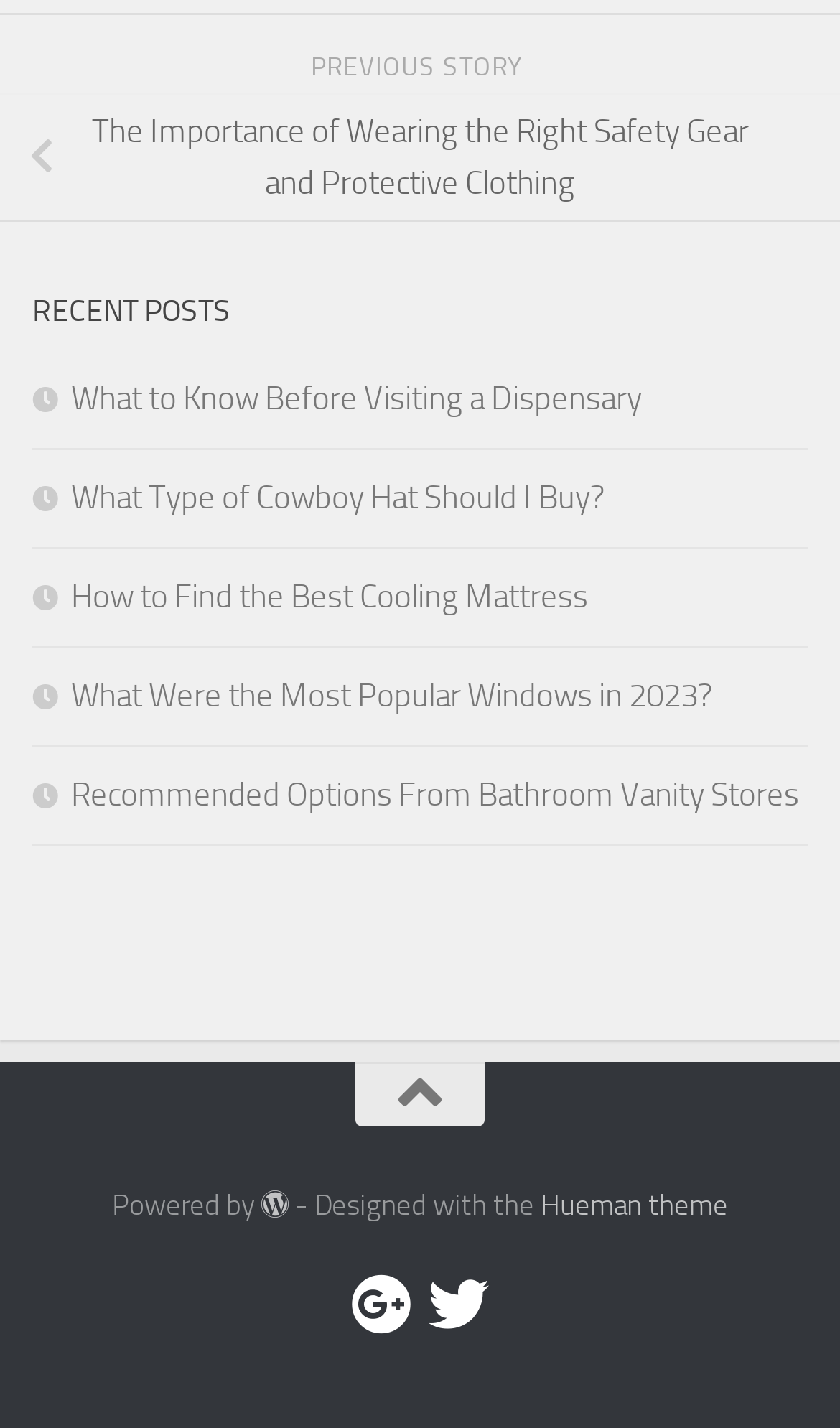Locate the bounding box coordinates of the area you need to click to fulfill this instruction: 'Visit the link about wearing the right safety gear and protective clothing'. The coordinates must be in the form of four float numbers ranging from 0 to 1: [left, top, right, bottom].

[0.0, 0.065, 1.0, 0.155]